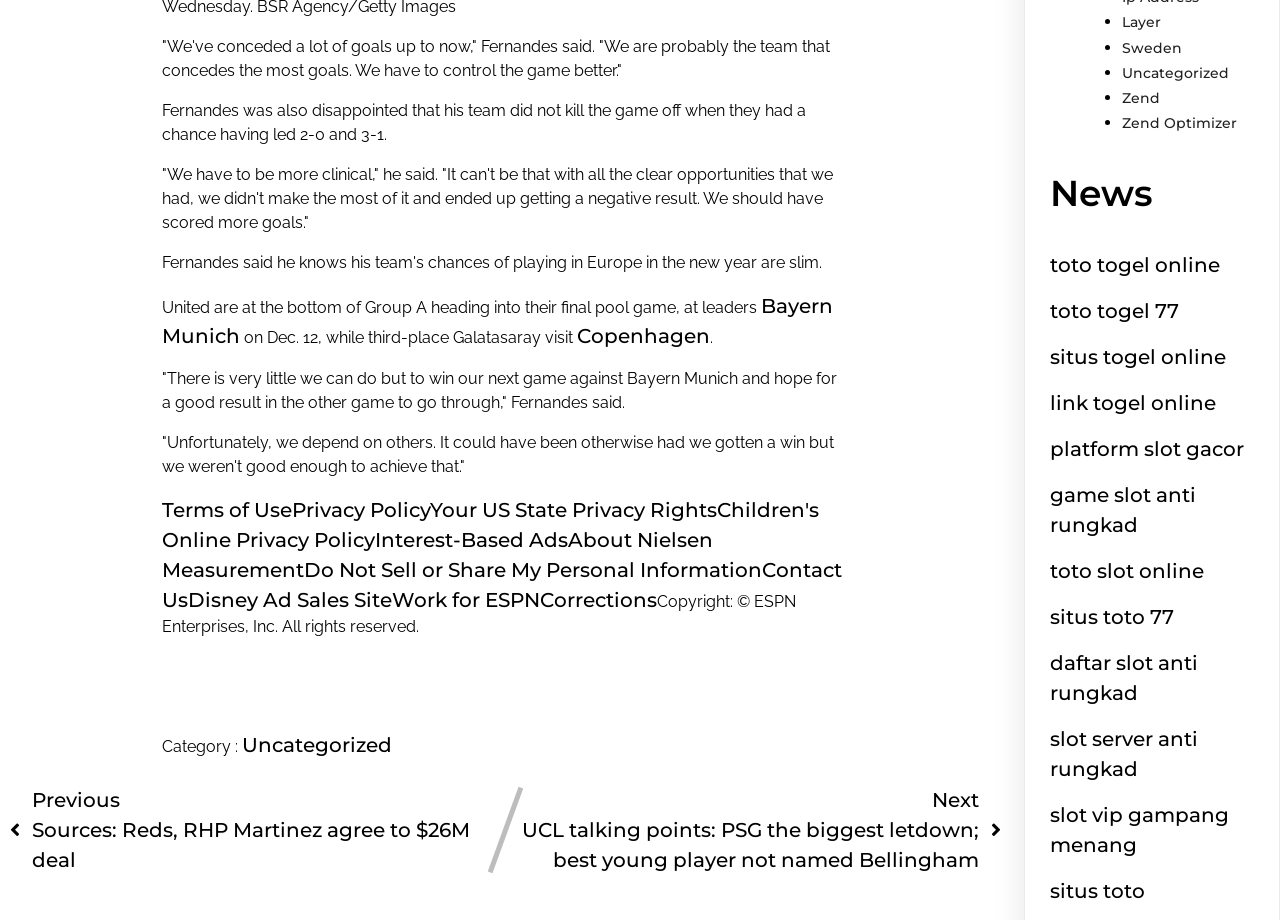Give the bounding box coordinates for the element described by: "Terms of Service".

None